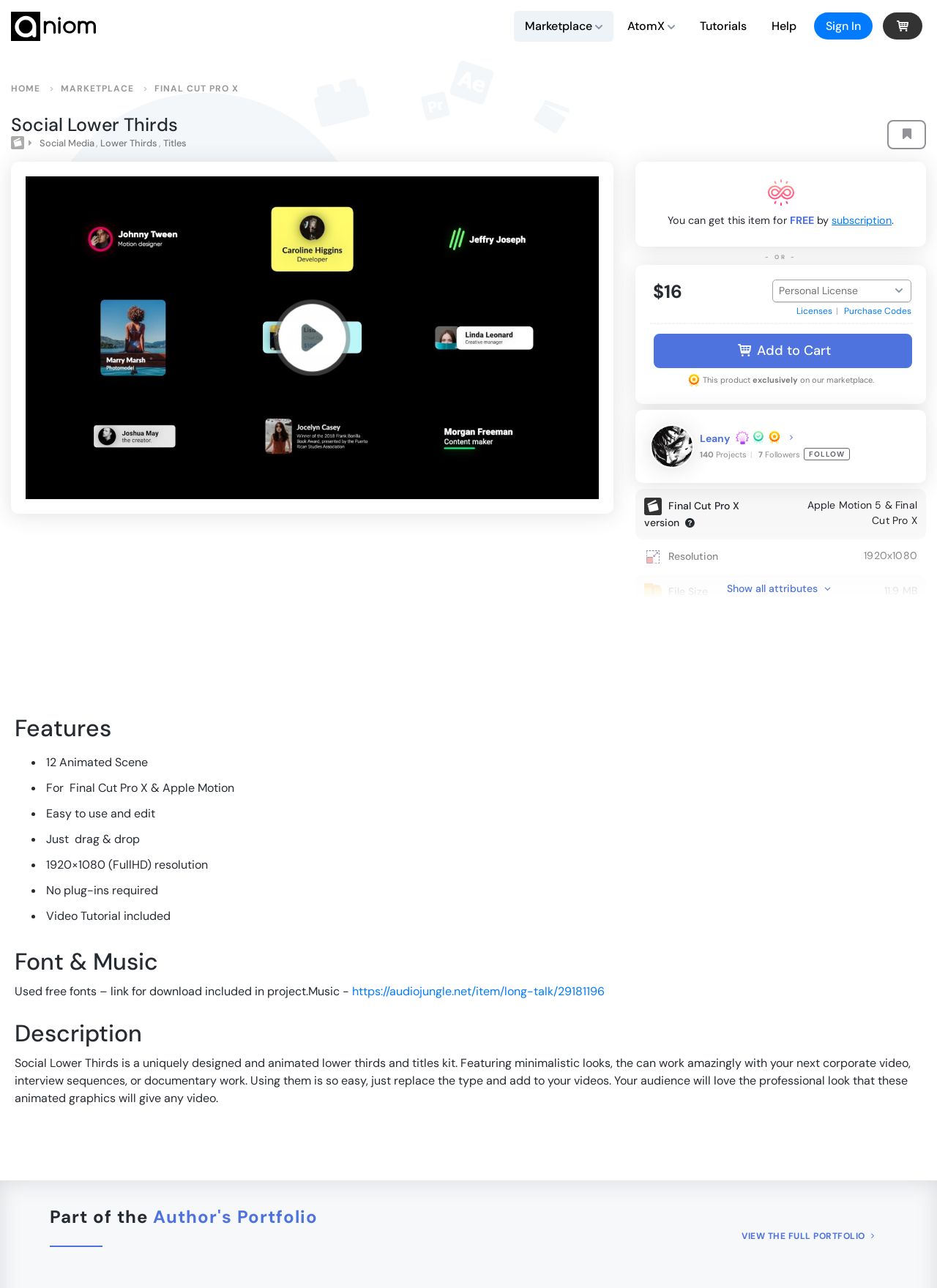Please identify the bounding box coordinates of the element that needs to be clicked to perform the following instruction: "View Tutorials".

[0.739, 0.009, 0.804, 0.032]